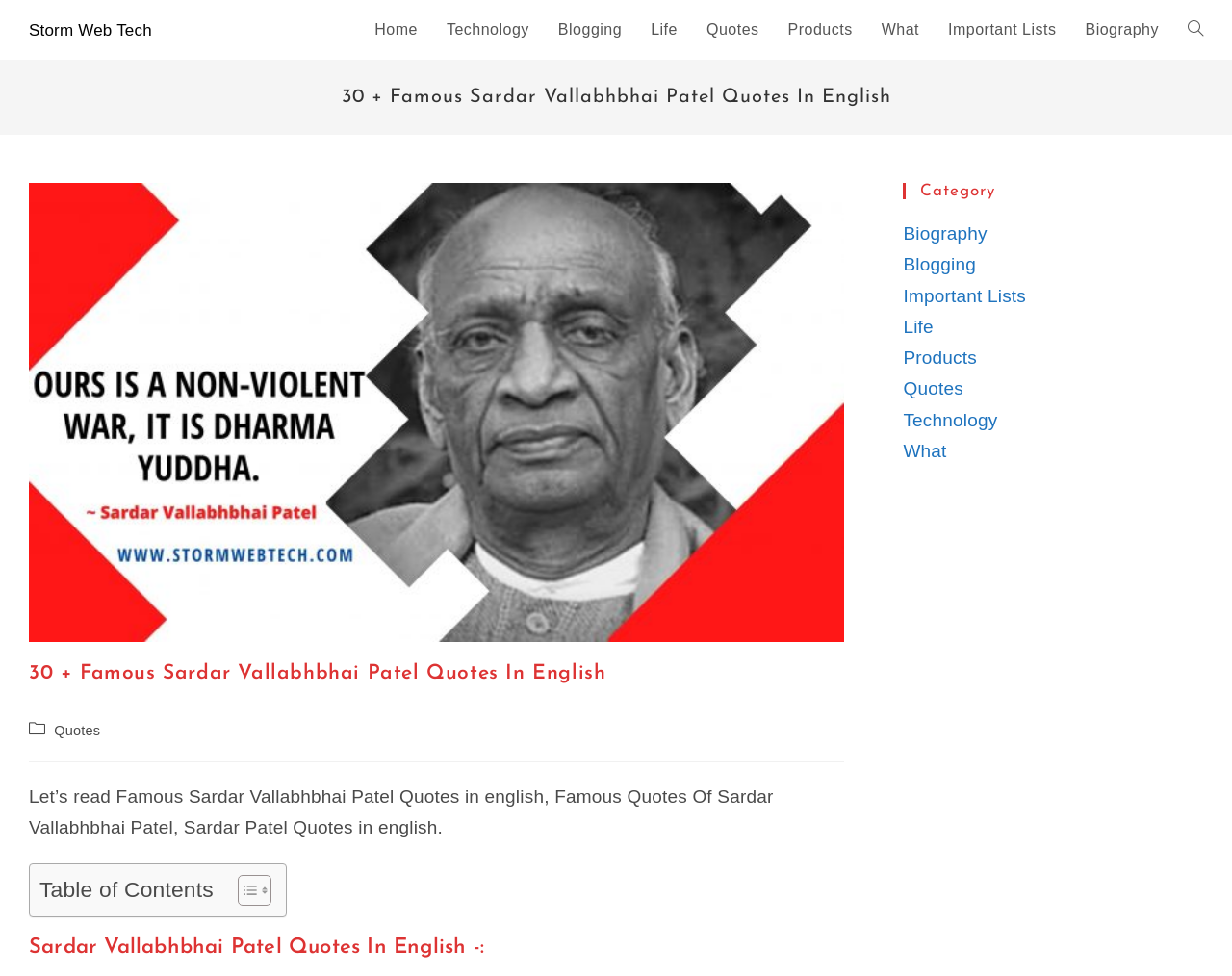Provide a thorough description of this webpage.

This webpage is dedicated to showcasing famous quotes from Sardar Vallabhbhai Patel, a prominent Indian independence activist. At the top, there is a navigation menu with 10 links, including "Home", "Technology", "Blogging", "Life", "Quotes", "Products", "What", "Important Lists", and "Biography". 

Below the navigation menu, there is a header section with a large heading that reads "30 + Famous Sardar Vallabhbhai Patel Quotes In English". This heading is accompanied by an image related to Sardar Vallabhbhai Patel quotes. 

Underneath the header section, there is a post category section with a link to "Quotes". This is followed by a brief introduction to the quotes, which mentions that the page will feature famous Sardar Vallabhbhai Patel quotes in English.

The main content of the webpage is organized into a table of contents, which is located below the introduction. The table of contents has a toggle button to expand or collapse it. 

To the right of the main content, there is a sidebar with a heading that reads "Category". This sidebar features 9 links to different categories, including "Biography", "Blogging", "Important Lists", "Life", "Products", "Quotes", "Technology", and "What".

The webpage primarily focuses on showcasing quotes from Sardar Vallabhbhai Patel, with a clean and organized layout that makes it easy to navigate and read.